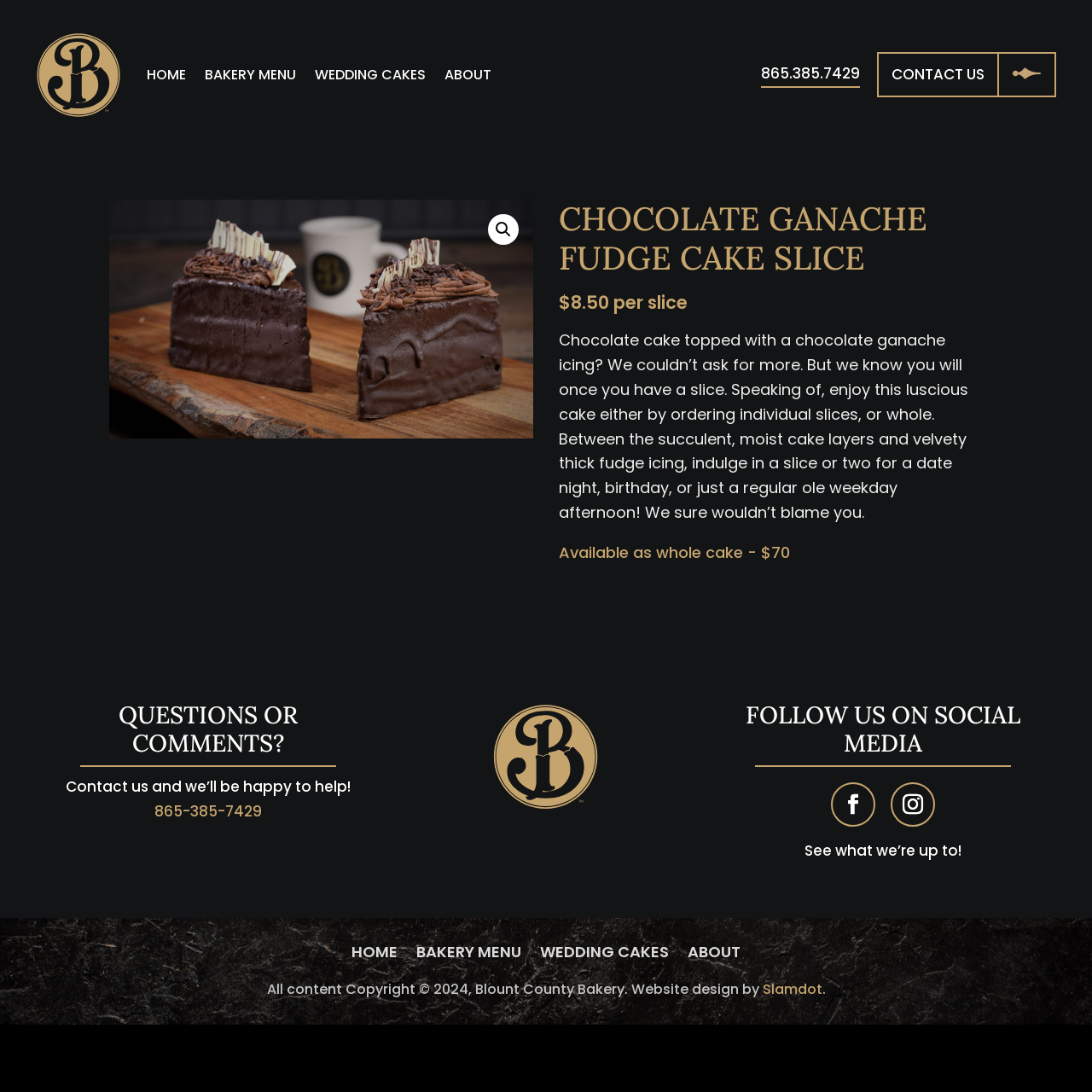What is the phone number to contact the bakery?
Using the image as a reference, give an elaborate response to the question.

The phone number to contact the bakery can be found at the top right corner of the webpage, which is '865.385.7429', and also in the 'QUESTIONS OR COMMENTS?' section.